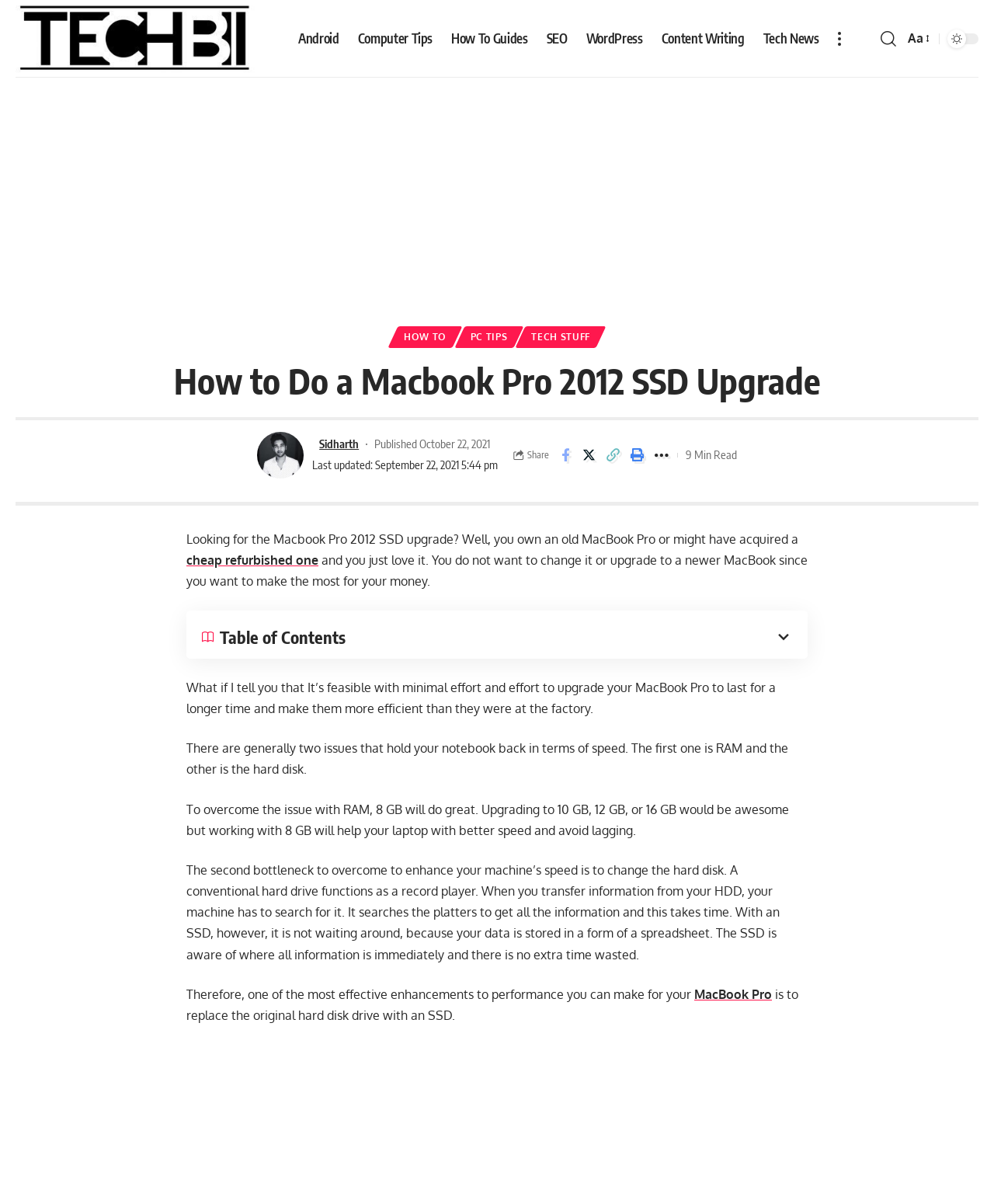Explain the features and main sections of the webpage comprehensively.

This webpage is about upgrading a MacBook Pro 2012 with an SSD. At the top, there is a navigation menu with links to various categories such as Android, Computer Tips, How To Guides, and more. Below the navigation menu, there is a header section with links to "HOW TO", "PC TIPS", and "TECH STUFF". The main title of the webpage, "How to Do a Macbook Pro 2012 SSD Upgrade", is displayed prominently.

To the right of the main title, there is an image of the author, Sidharth, along with the date the article was last updated and published. Below the main title, there are social media sharing links and a "9 Min Read" indicator.

The main content of the webpage starts with an introduction to the benefits of upgrading a MacBook Pro 2012 with an SSD. The text explains that upgrading the RAM and hard disk can significantly improve the laptop's speed and efficiency. The article then delves into the details of how an SSD can overcome the limitations of a conventional hard drive.

Throughout the webpage, there are several sections of text, each discussing a specific aspect of the upgrade process. The text is interspersed with links to related topics, such as "cheap refurbished one" and "MacBook Pro". There is also a "Table of Contents" section that provides an overview of the article's structure.

At the bottom of the webpage, there is an advertisement banner and a "back to top" link.